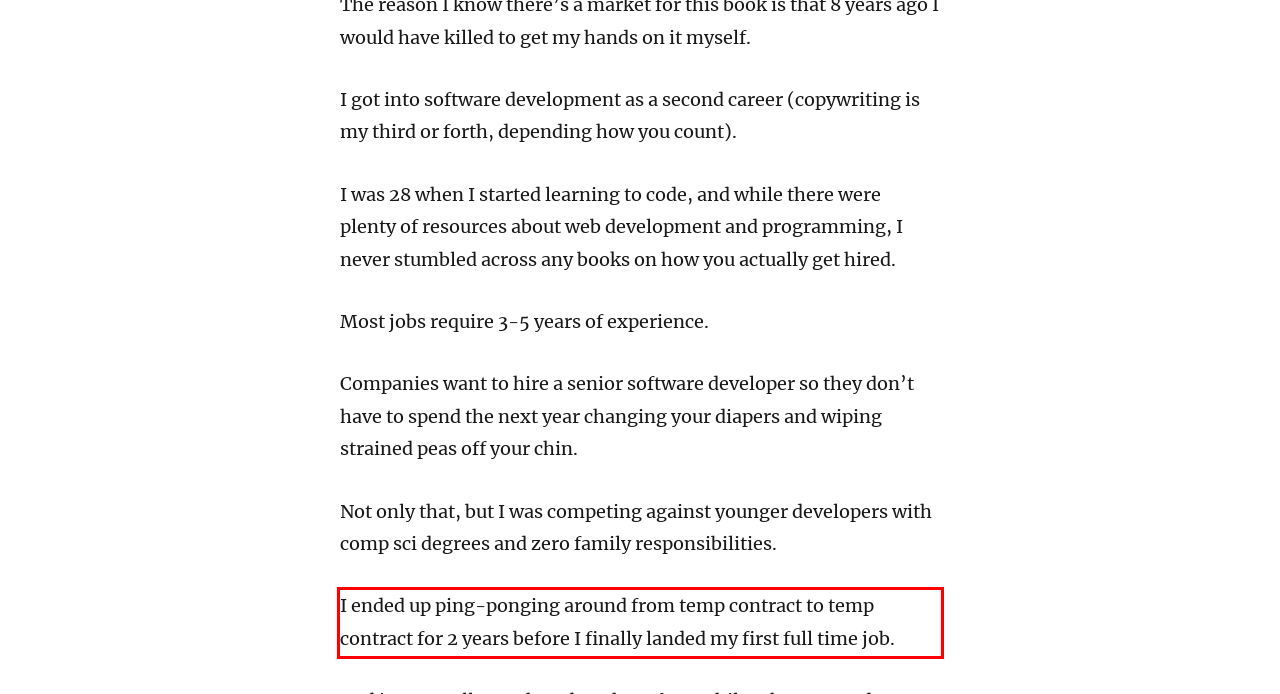Examine the screenshot of the webpage, locate the red bounding box, and perform OCR to extract the text contained within it.

I ended up ping-ponging around from temp contract to temp contract for 2 years before I finally landed my first full time job.